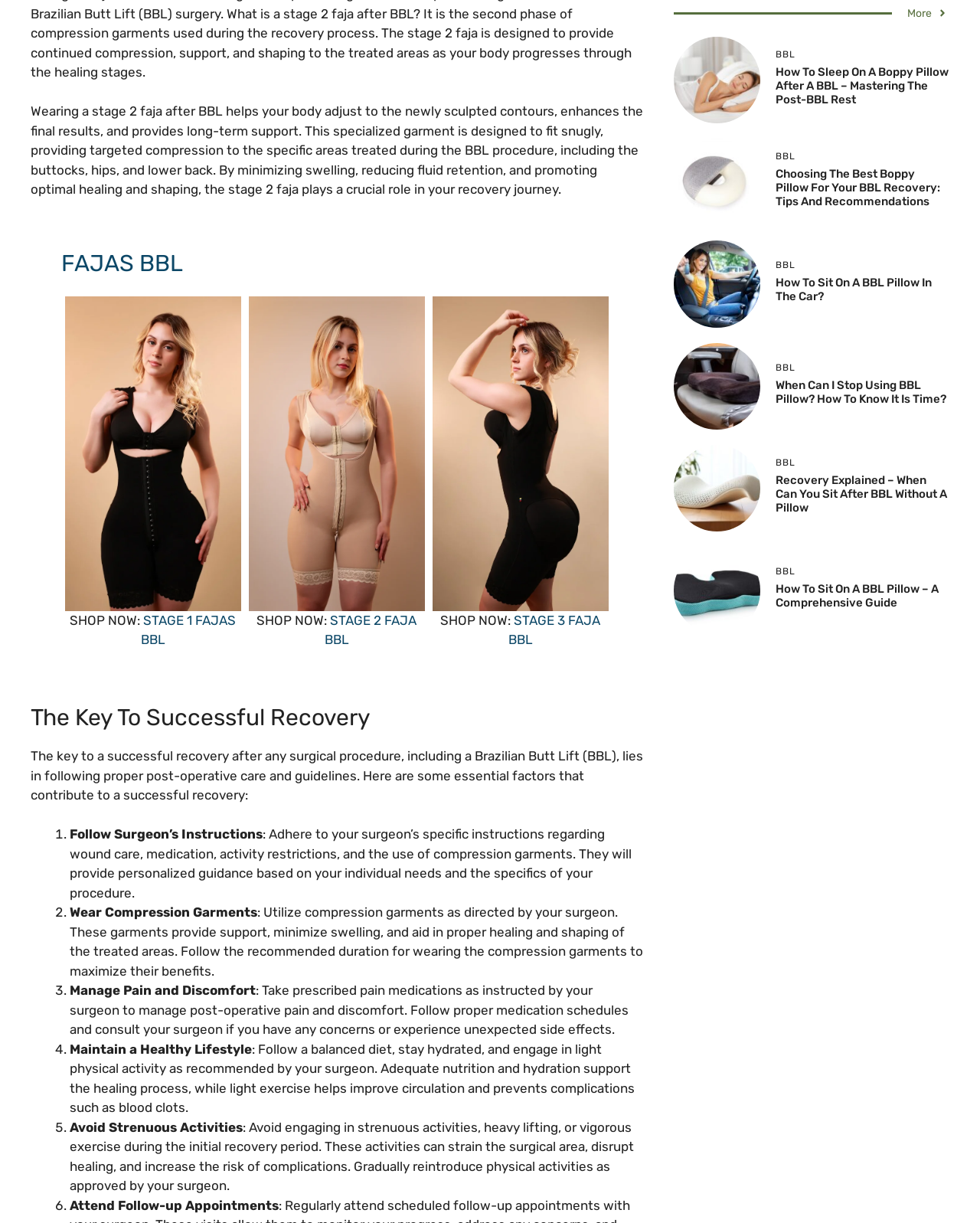Identify the bounding box for the element characterized by the following description: "FAJAS BBL".

[0.062, 0.204, 0.187, 0.227]